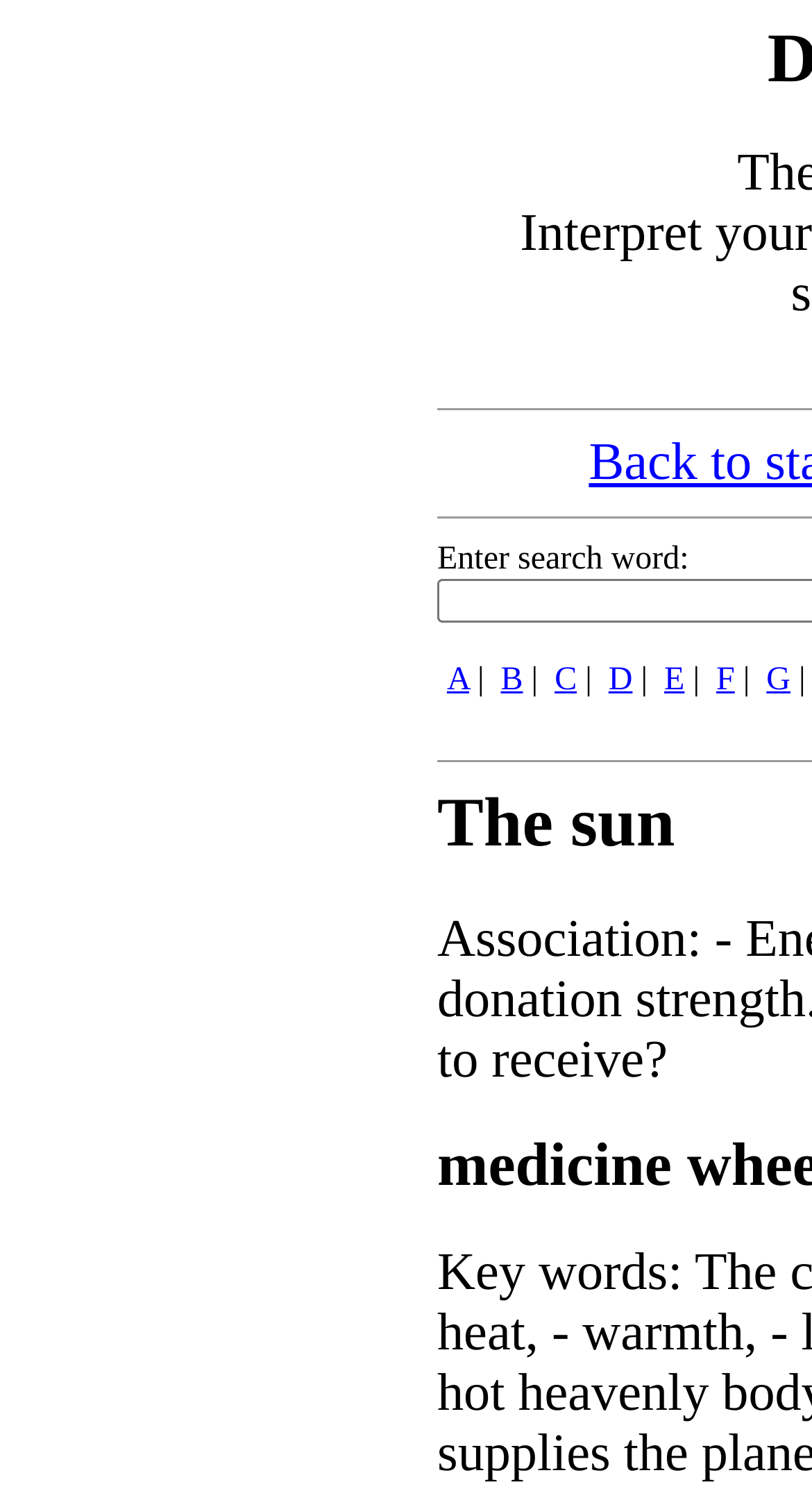Create an elaborate caption for the webpage.

The webpage is about dream interpretation, with a focus on the sun as a dream symbol. At the top of the page, there is a large advertisement iframe that takes up most of the width and about half of the height of the page. Within this iframe, there are seven links, labeled A to G, arranged horizontally and evenly spaced from each other. These links are positioned in the middle of the iframe, with two static text elements containing vertical pipes (|) separating them. The links and static text elements are centered vertically within the iframe.